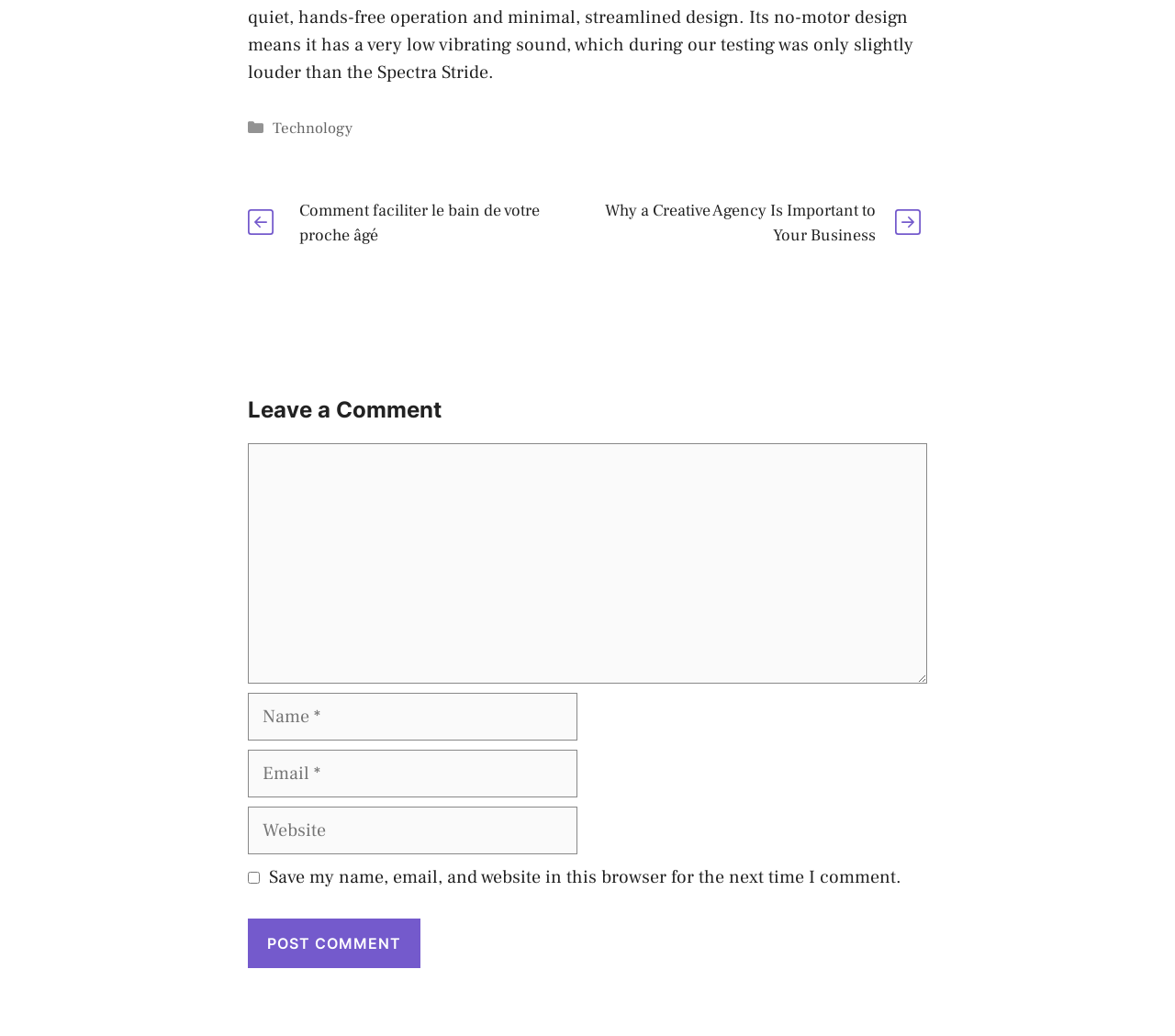Locate the bounding box coordinates of the element that should be clicked to fulfill the instruction: "Search for something".

None